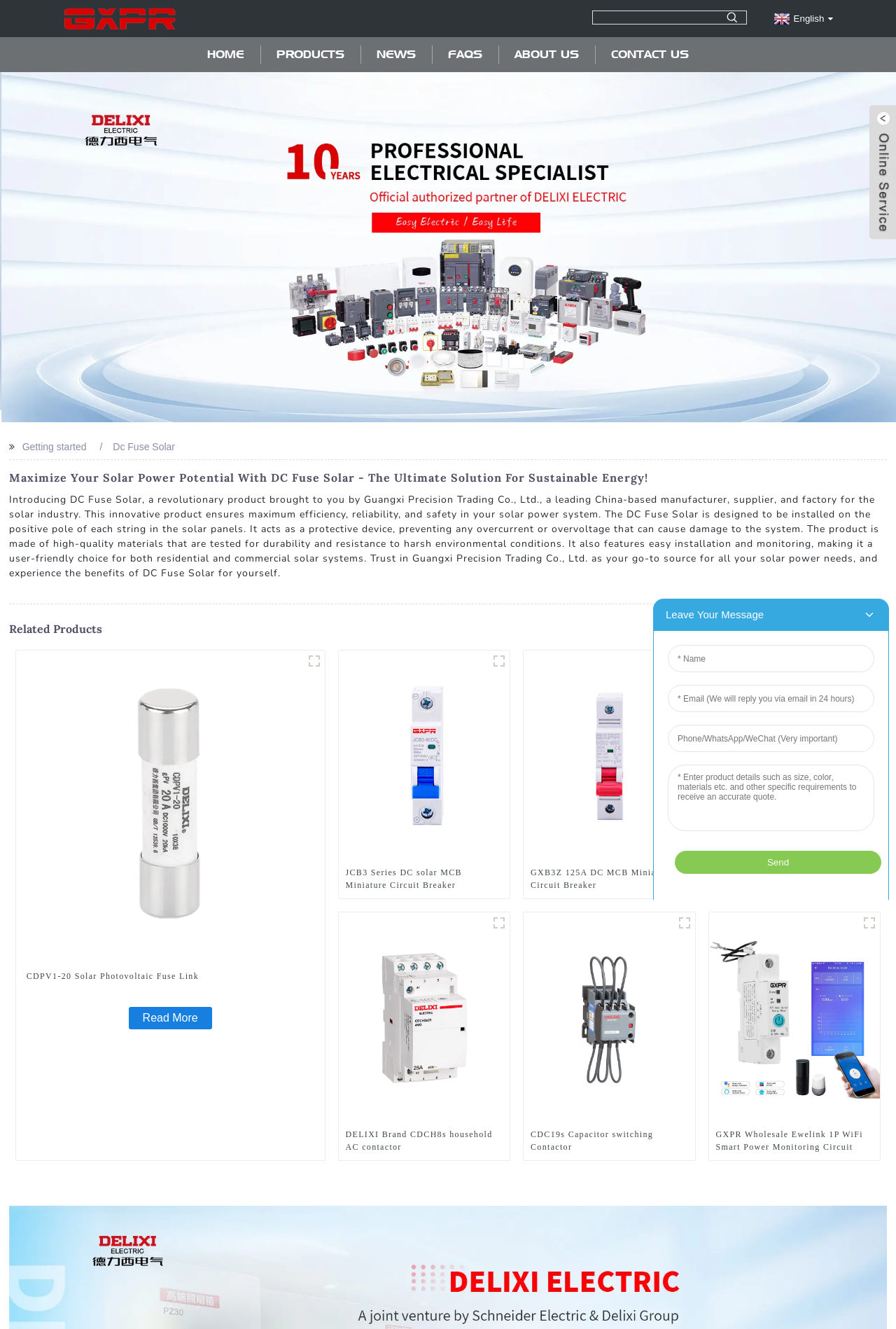Determine the bounding box coordinates for the area you should click to complete the following instruction: "View the image of DELIXI Brand Protective fuse for CDPV1-20 solar photovoltaic system".

[0.018, 0.489, 0.362, 0.722]